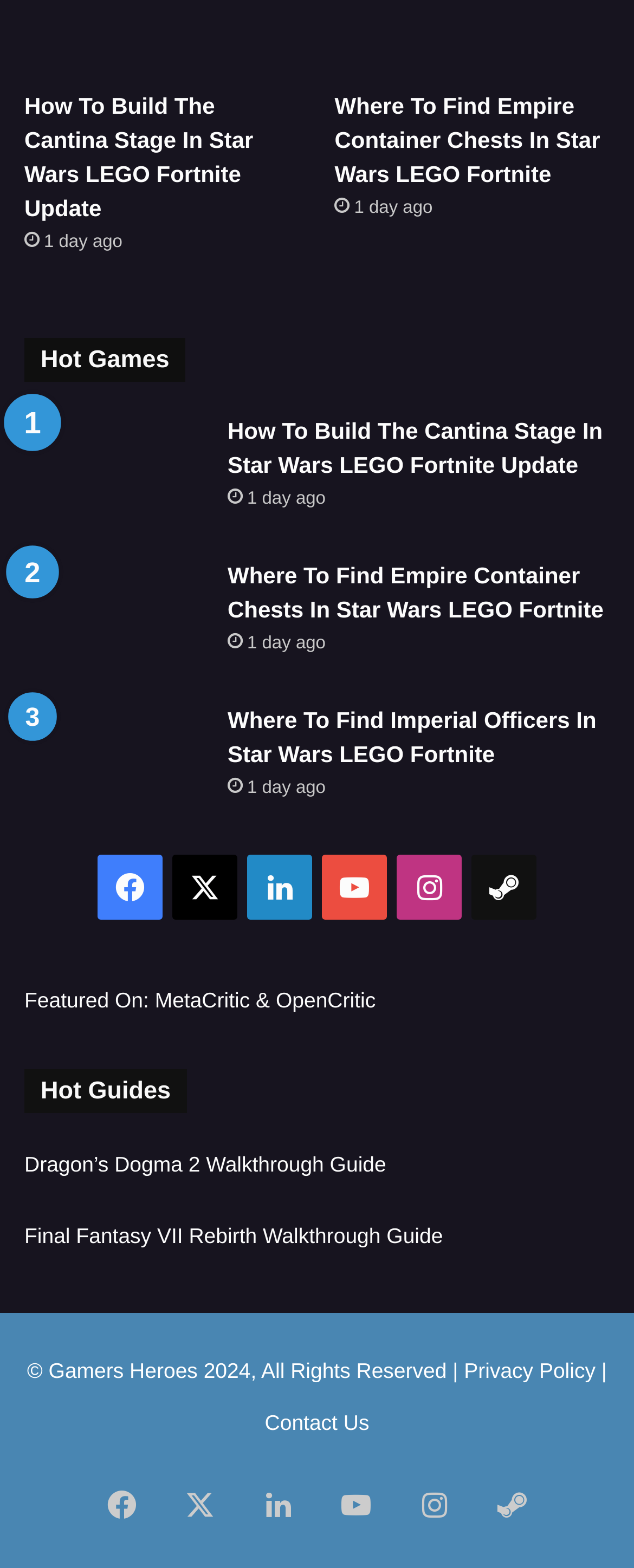What is the date of the latest article?
Based on the image, respond with a single word or phrase.

1 day ago